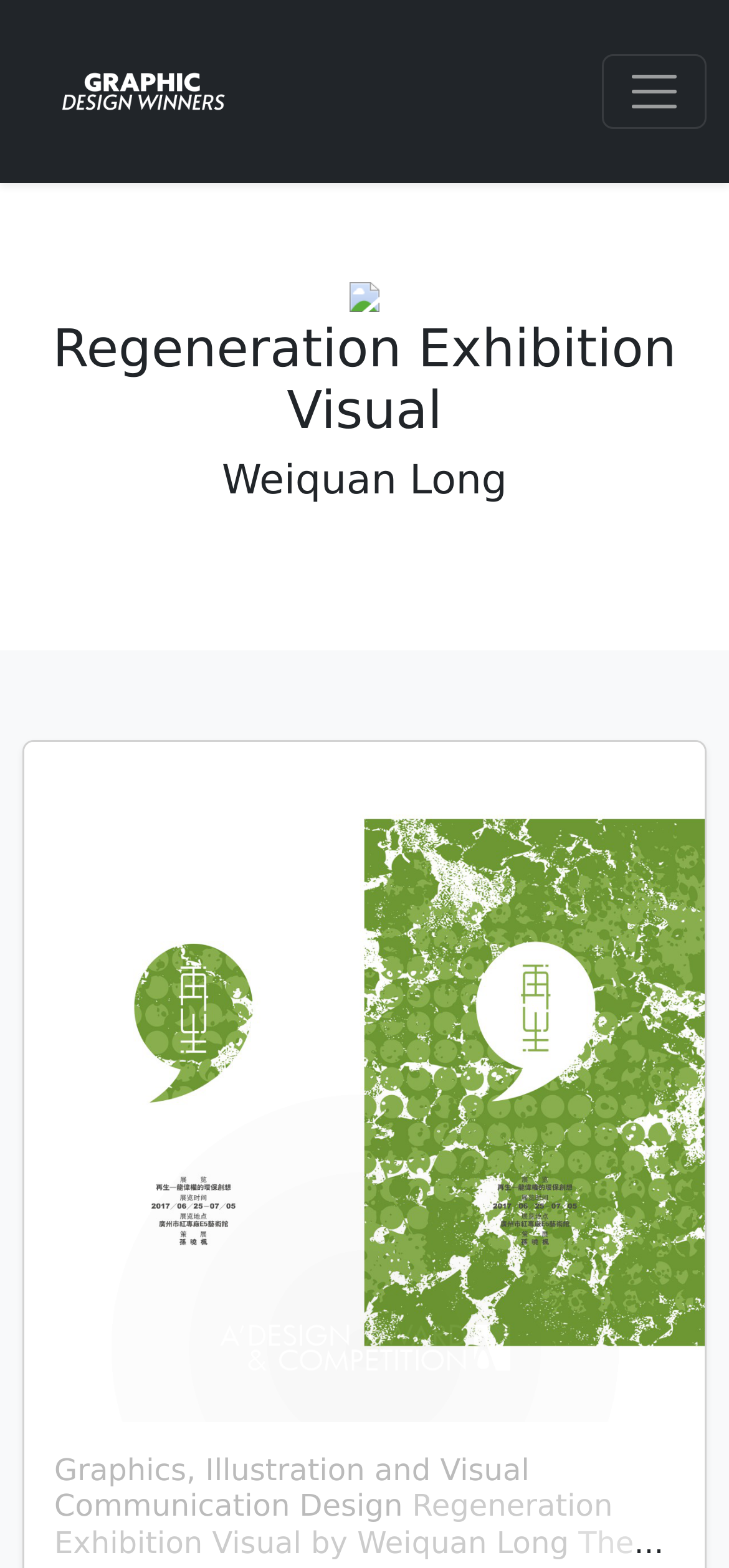Find and provide the bounding box coordinates for the UI element described here: "parent_node: Regeneration Exhibition Visual". The coordinates should be given as four float numbers between 0 and 1: [left, top, right, bottom].

[0.479, 0.176, 0.521, 0.199]